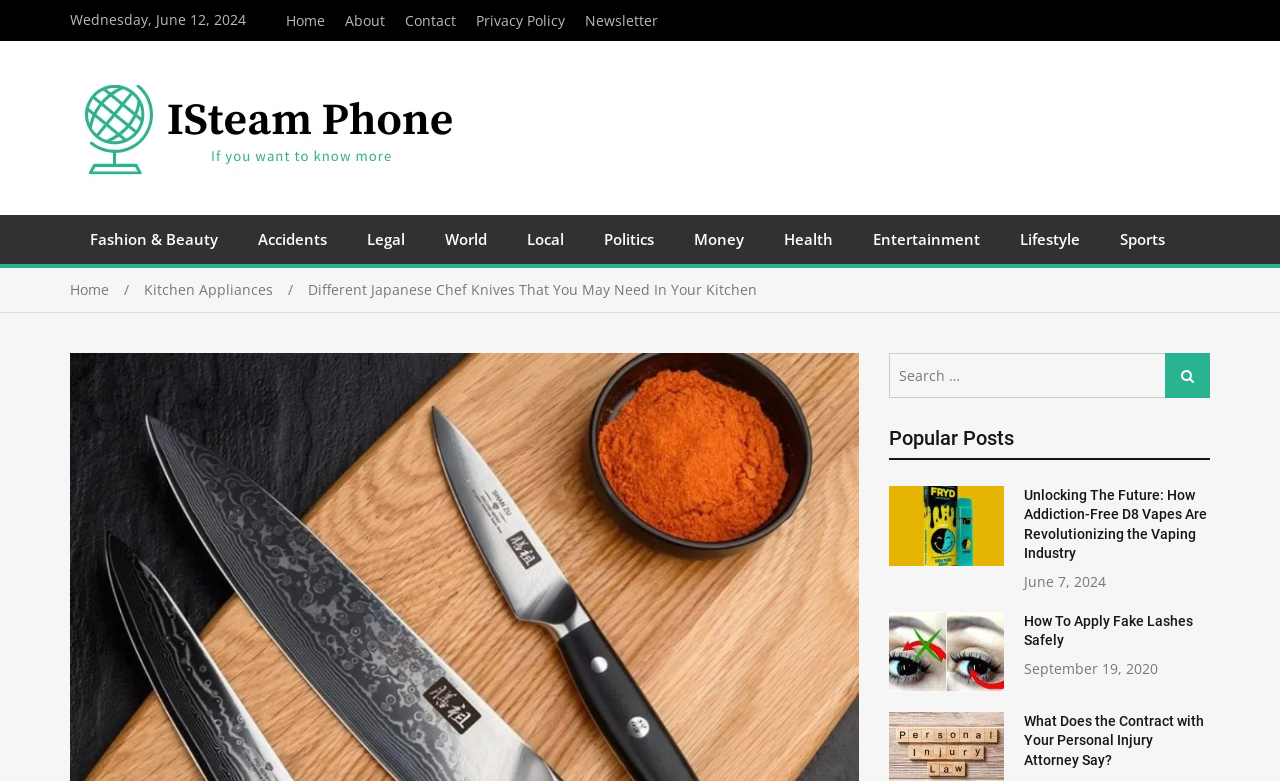Pinpoint the bounding box coordinates of the clickable area needed to execute the instruction: "Explore the 'Lifestyle' category". The coordinates should be specified as four float numbers between 0 and 1, i.e., [left, top, right, bottom].

[0.781, 0.275, 0.859, 0.338]